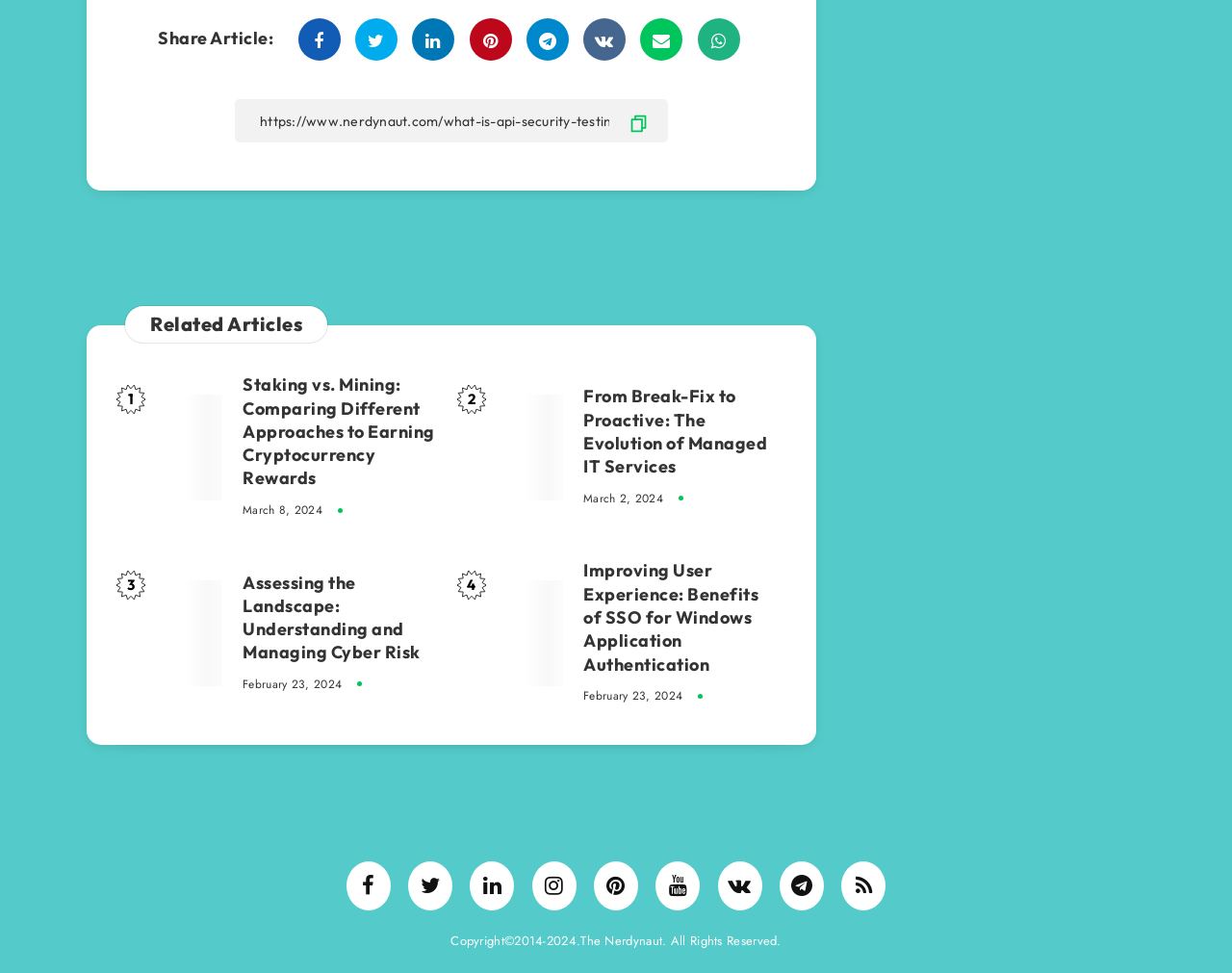What is the purpose of the buttons with social media icons?
Could you please answer the question thoroughly and with as much detail as possible?

The buttons with social media icons, such as Facebook, Twitter, and LinkedIn, are placed at the top of the webpage, suggesting that they are intended for sharing the article on various social media platforms.